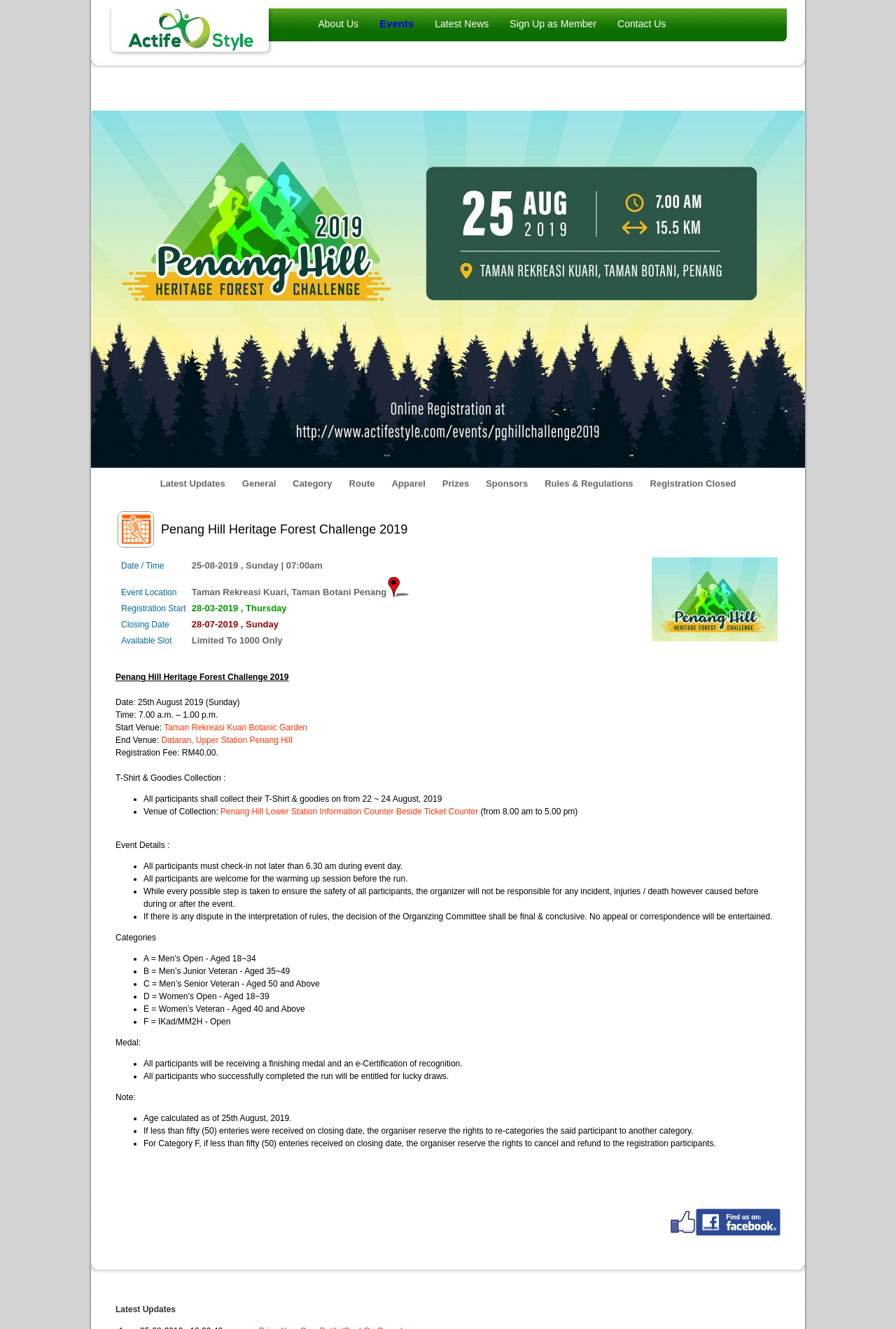Please specify the bounding box coordinates in the format (top-left x, top-left y, bottom-right x, bottom-right y), with all values as floating point numbers between 0 and 1. Identify the bounding box of the UI element described by: environment ACT site about this

None